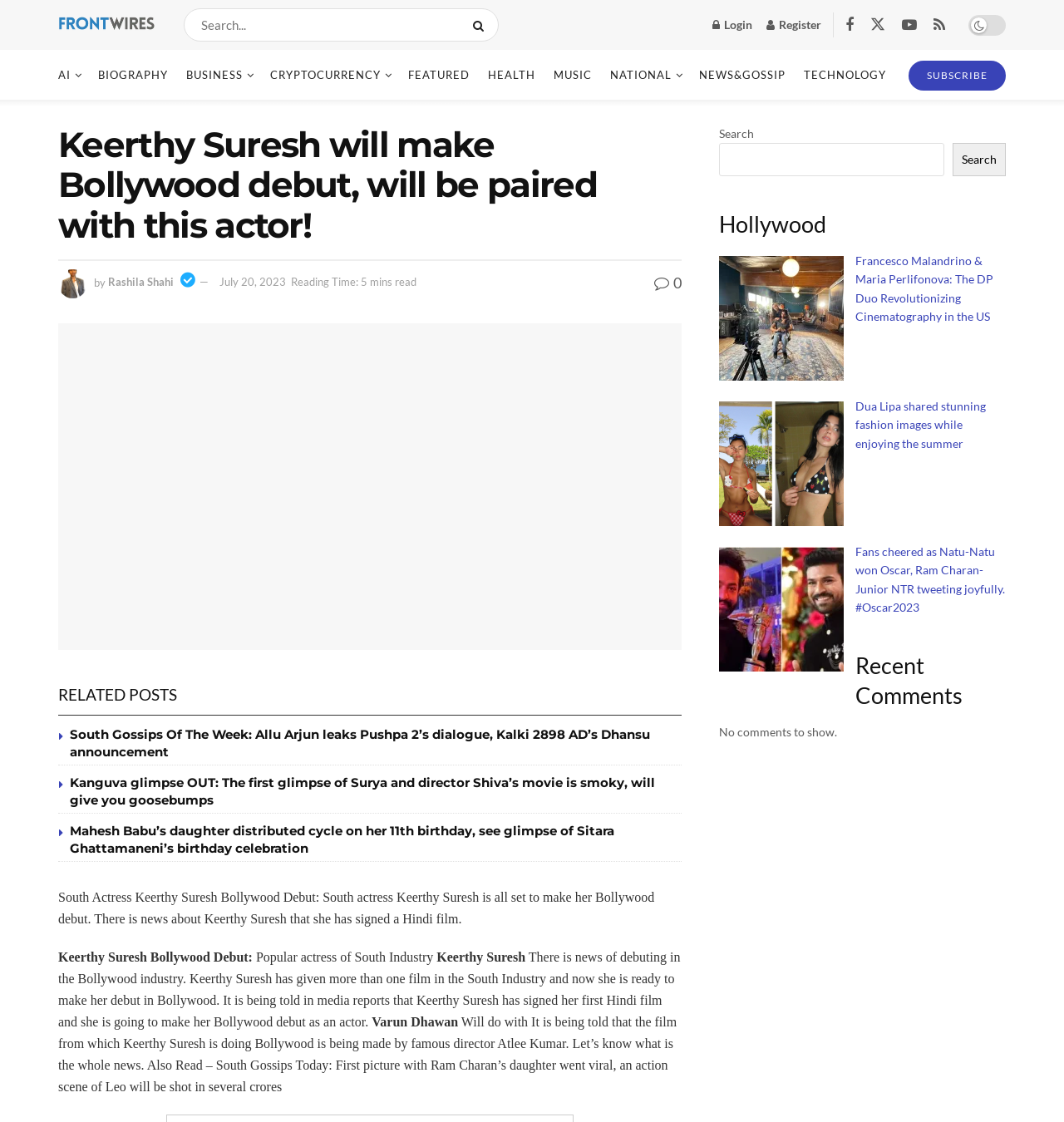Please determine the bounding box coordinates of the element to click in order to execute the following instruction: "Login to the website". The coordinates should be four float numbers between 0 and 1, specified as [left, top, right, bottom].

[0.67, 0.004, 0.707, 0.041]